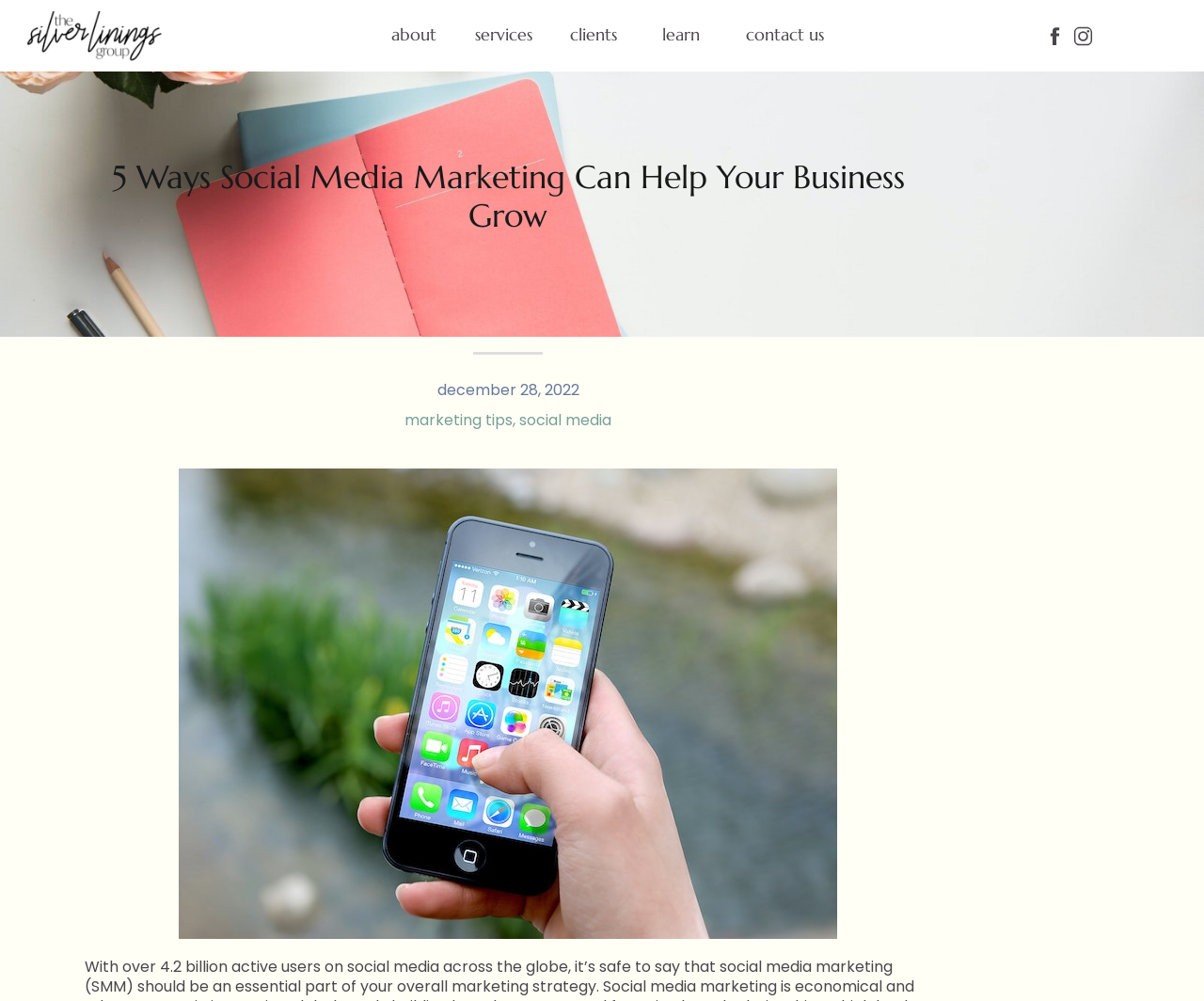Determine the bounding box coordinates for the clickable element required to fulfill the instruction: "view clients". Provide the coordinates as four float numbers between 0 and 1, i.e., [left, top, right, bottom].

[0.472, 0.026, 0.514, 0.046]